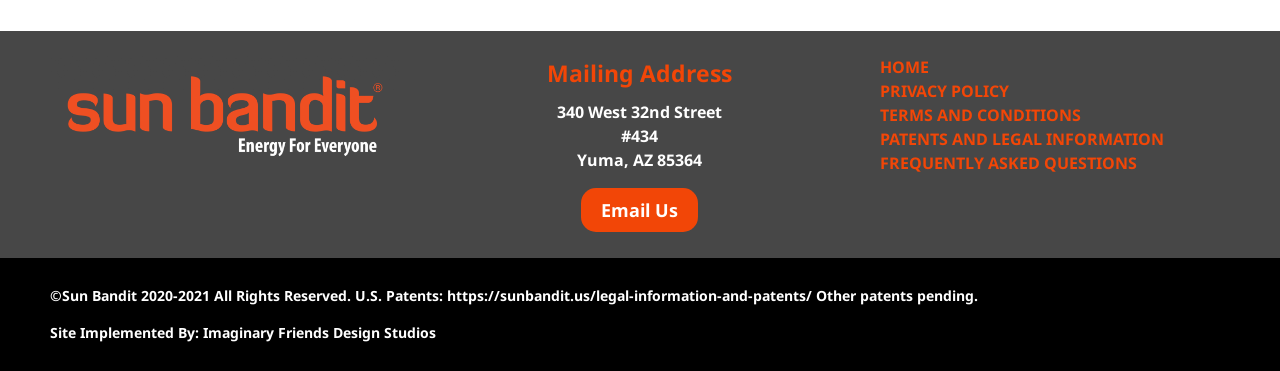What is the copyright year?
Based on the image, answer the question with as much detail as possible.

I found the copyright year by looking at the static text element that starts with '©Sun Bandit', which contains the years '2020-2021'. This indicates the years during which the content was copyrighted.